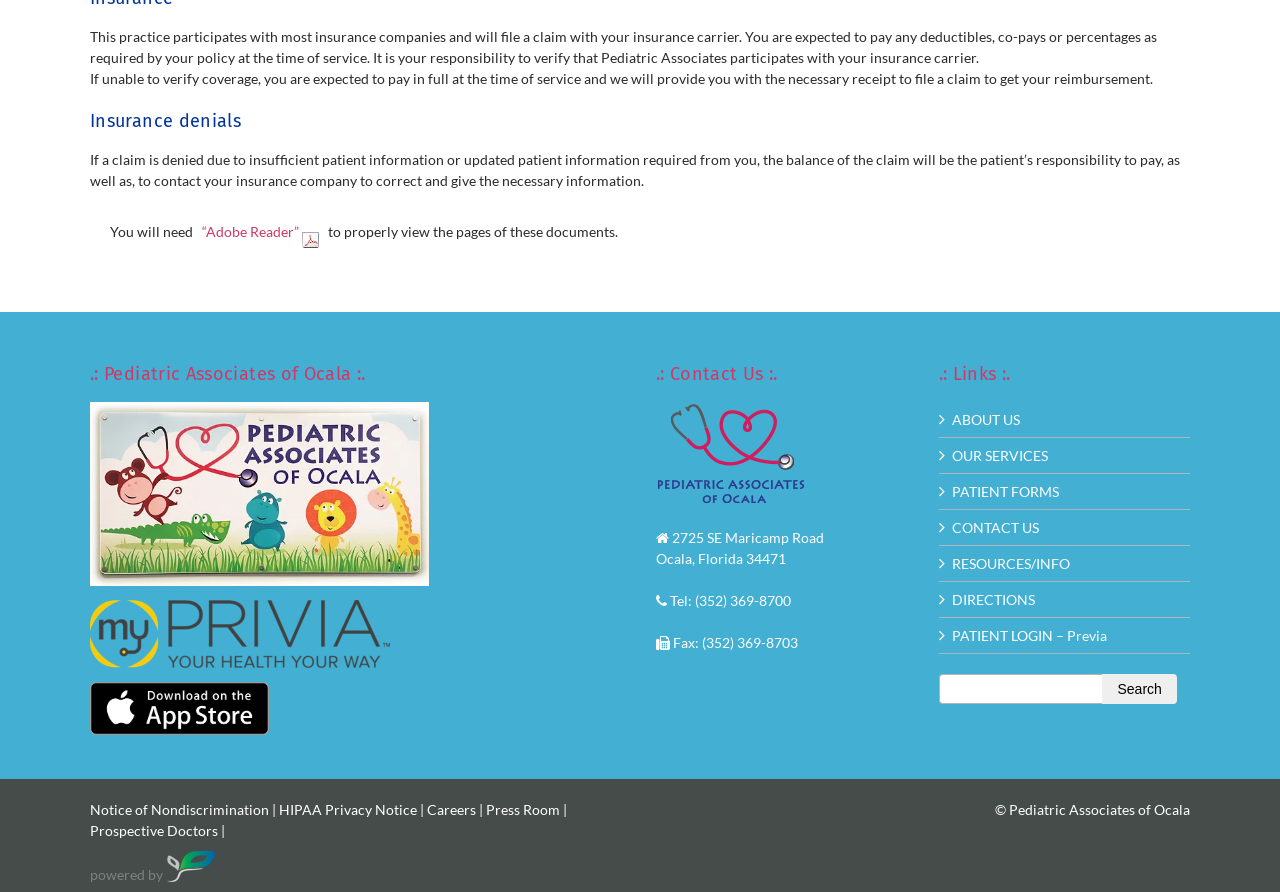Locate the bounding box coordinates of the clickable area needed to fulfill the instruction: "Get Acrobat Reader".

[0.155, 0.25, 0.252, 0.269]